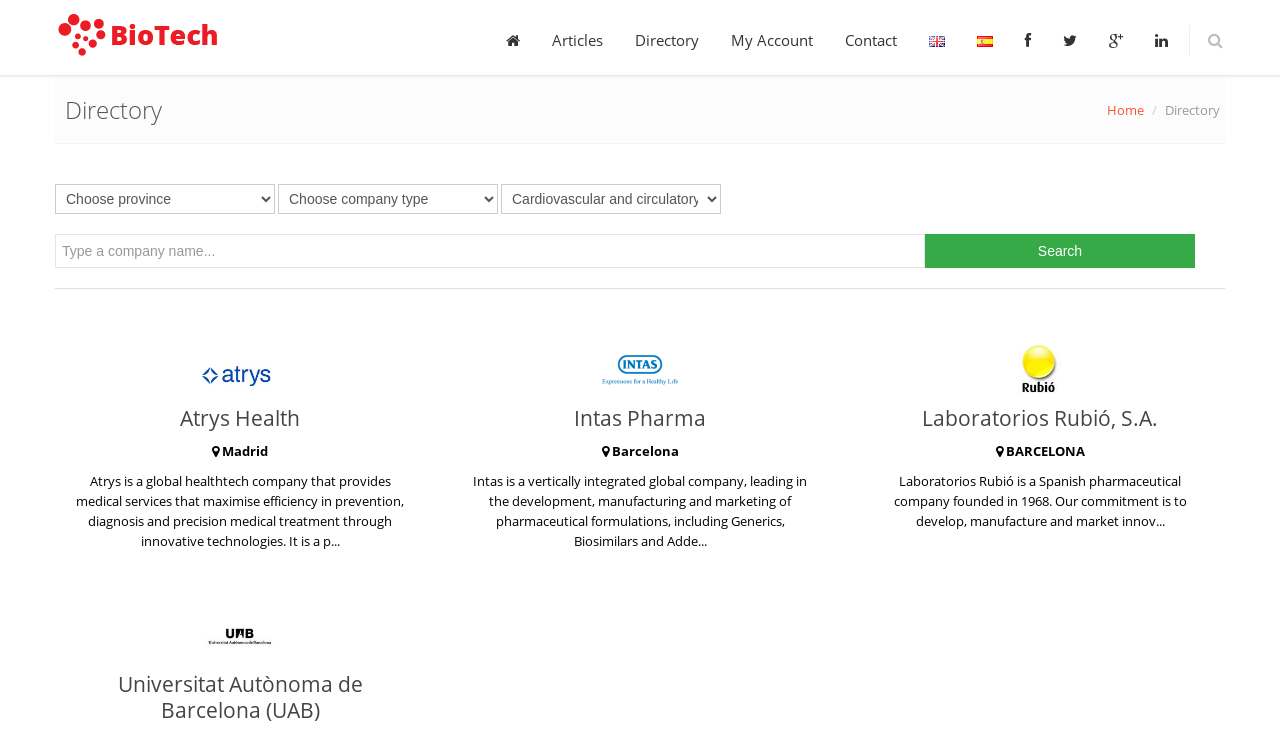Please indicate the bounding box coordinates for the clickable area to complete the following task: "Click on the 'Biotech Spain' link". The coordinates should be specified as four float numbers between 0 and 1, i.e., [left, top, right, bottom].

[0.027, 0.0, 0.189, 0.095]